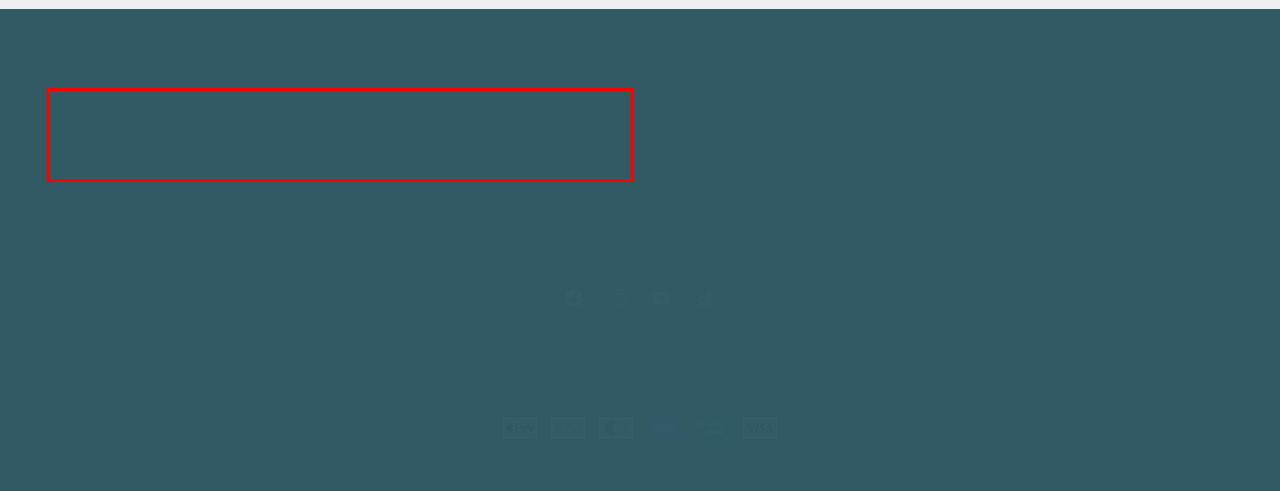You have a screenshot with a red rectangle around a UI element. Recognize and extract the text within this red bounding box using OCR.

It's a match made in heaven. When I started sharing our adventures on social media I began to meet amazing like minded people around the globe, who want to enjoy horses, share thoughts and learn together. it's a vibe!